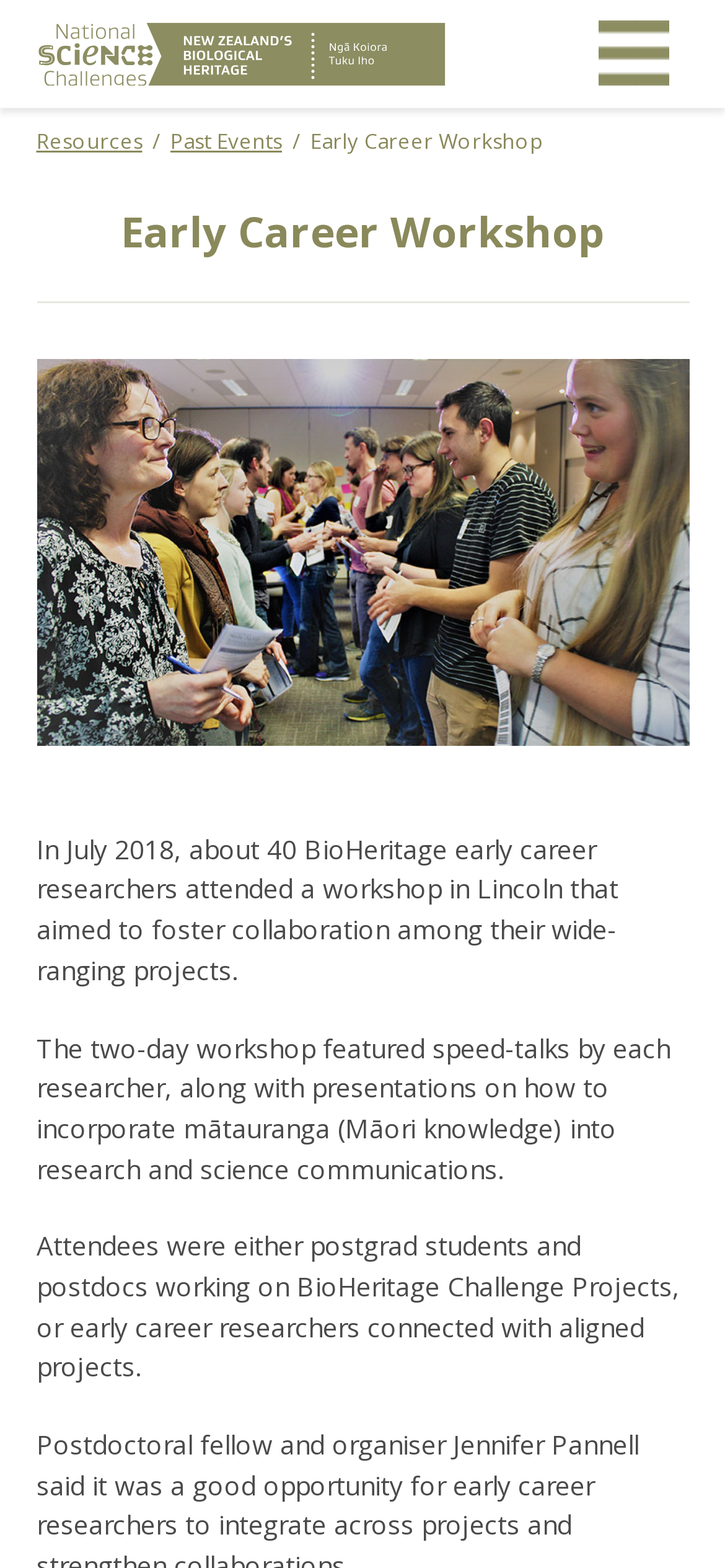Given the element description Resources, specify the bounding box coordinates of the corresponding UI element in the format (top-left x, top-left y, bottom-right x, bottom-right y). All values must be between 0 and 1.

[0.05, 0.081, 0.196, 0.098]